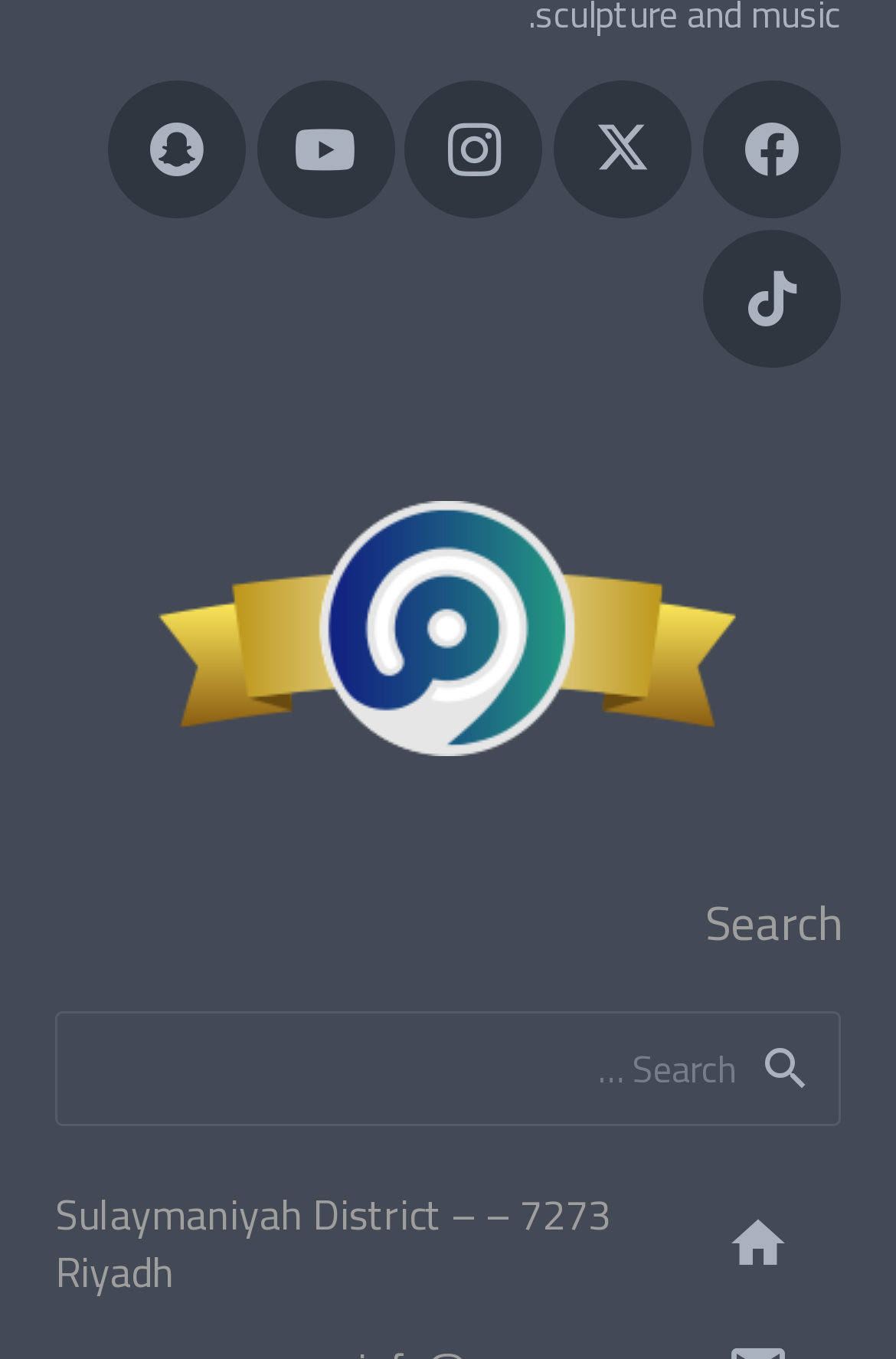Find and specify the bounding box coordinates that correspond to the clickable region for the instruction: "Click on ImageCr".

[0.062, 0.368, 0.938, 0.556]